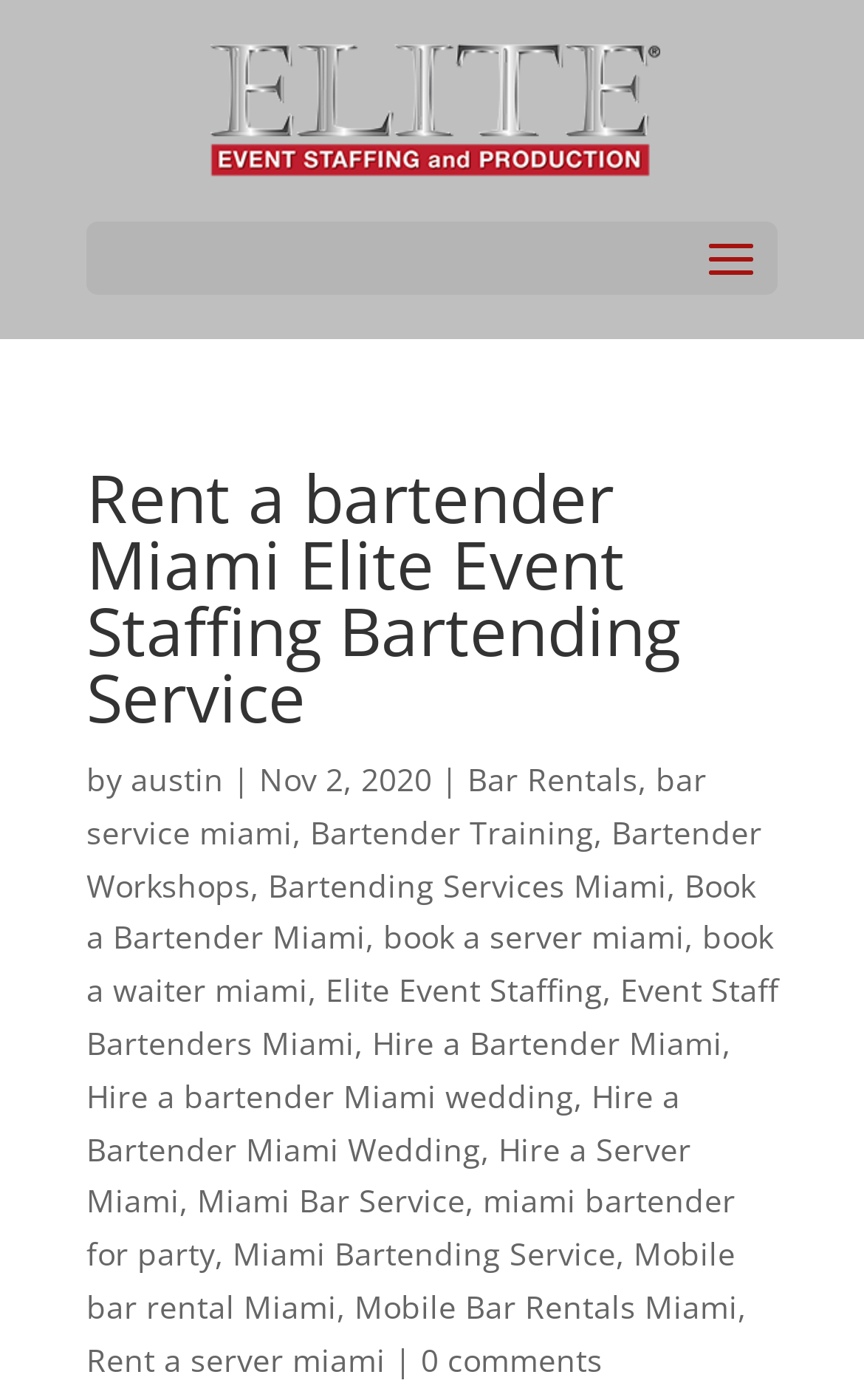Refer to the image and answer the question with as much detail as possible: Is there a way to book a server on the webpage?

There is a link on the webpage that says 'book a server miami', which suggests that users can book a server through the webpage. This link is located in the middle section of the webpage.